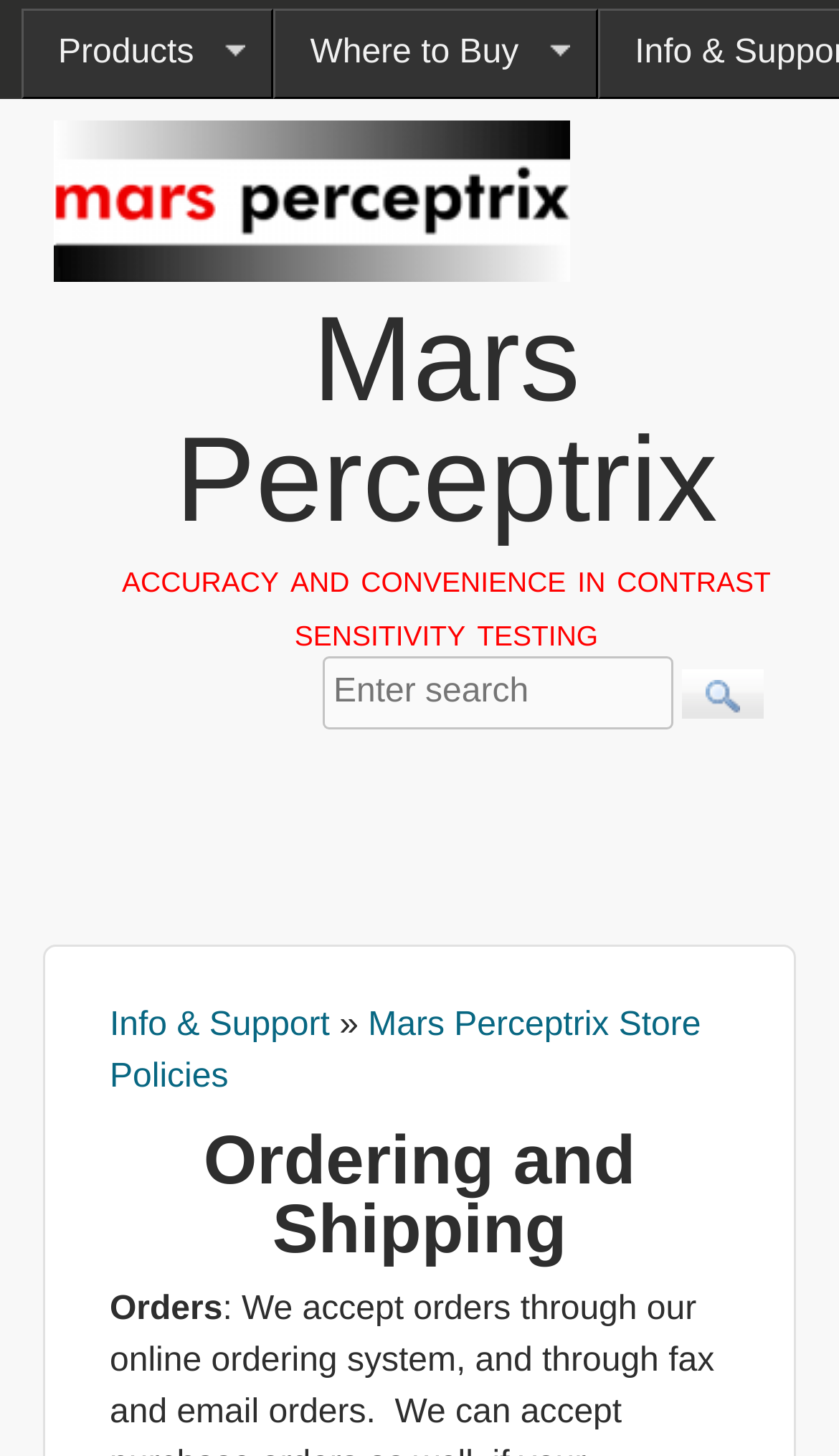What is the purpose of the search form?
Please answer the question with a detailed and comprehensive explanation.

The search form is located in the top-right corner of the webpage, and it has a heading 'Search form' and a search box with a placeholder text 'Enter the terms you wish to search for.' This suggests that the purpose of the search form is to allow users to search for specific terms on the website.